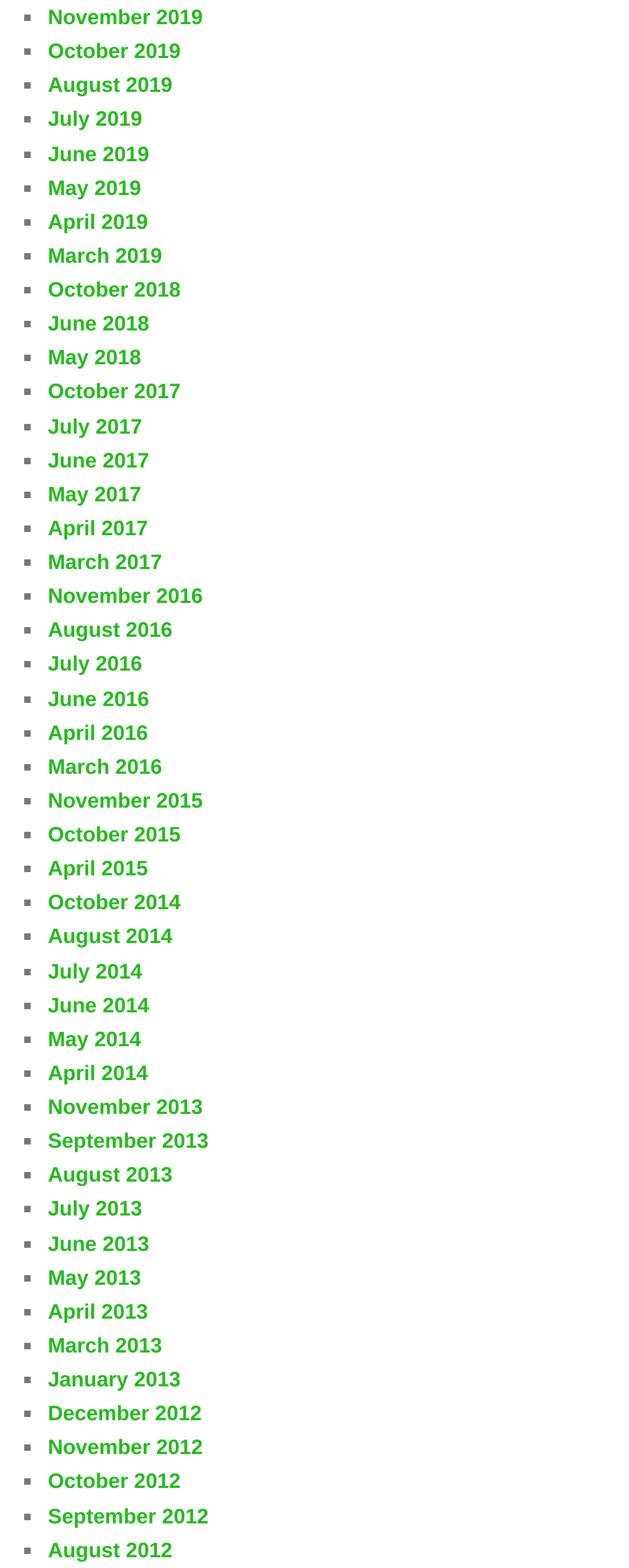Locate the bounding box coordinates of the element that should be clicked to execute the following instruction: "Browse October 2015".

[0.076, 0.524, 0.287, 0.54]